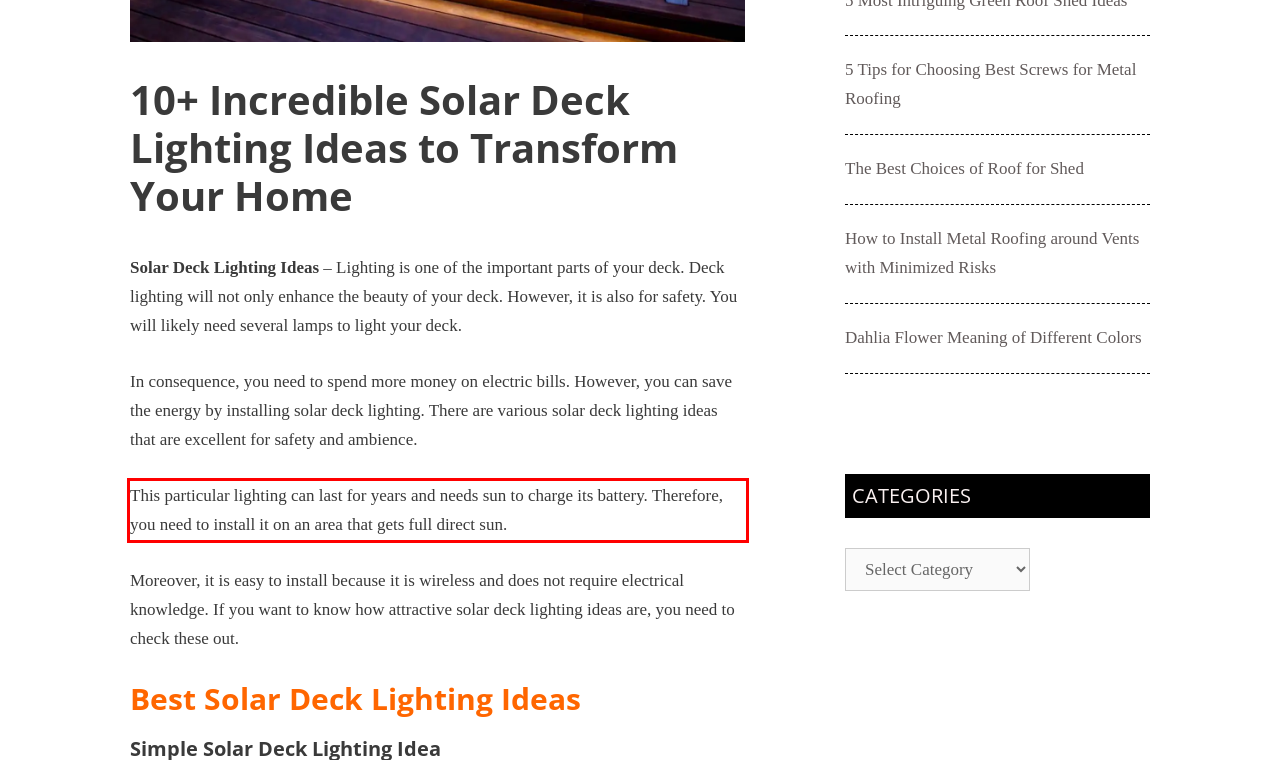Identify and extract the text within the red rectangle in the screenshot of the webpage.

This particular lighting can last for years and needs sun to charge its battery. Therefore, you need to install it on an area that gets full direct sun.